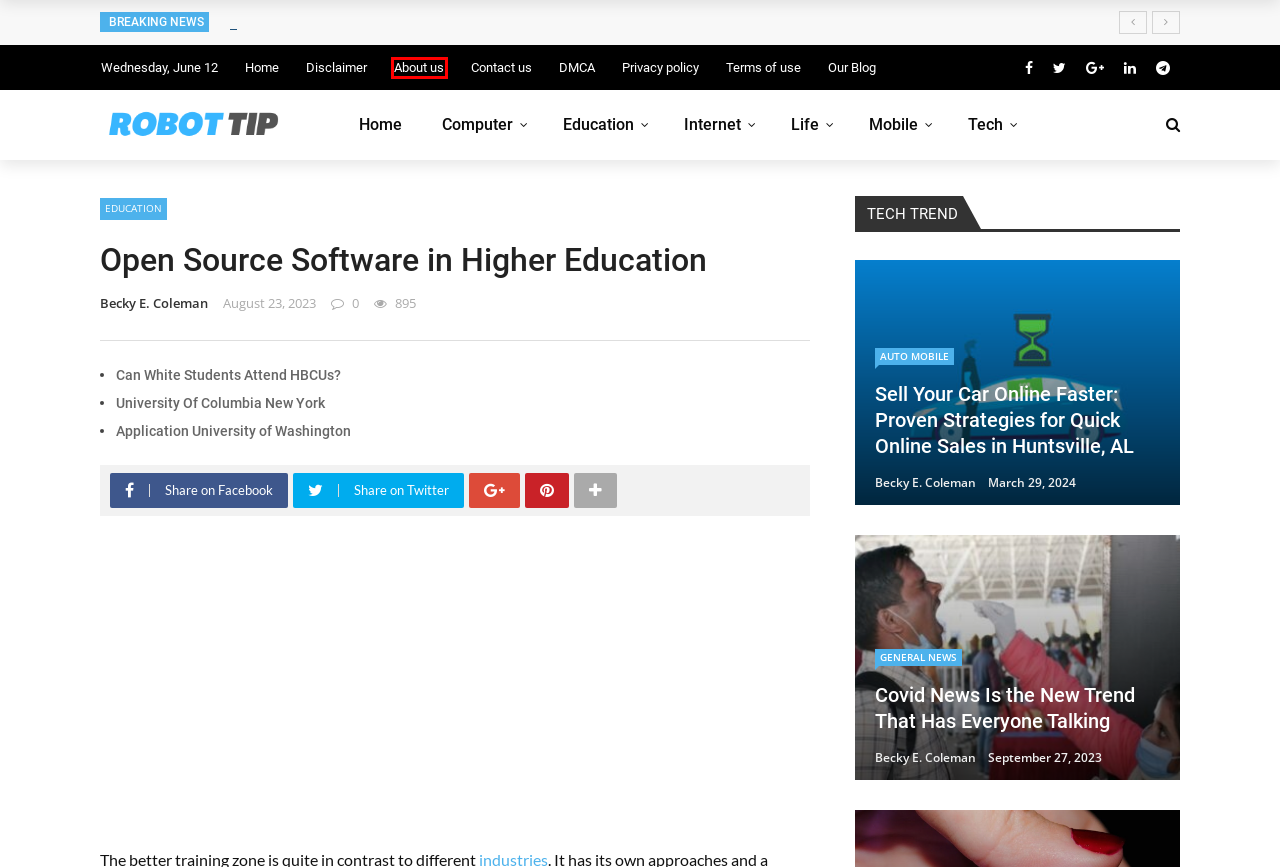Examine the screenshot of a webpage with a red bounding box around an element. Then, select the webpage description that best represents the new page after clicking the highlighted element. Here are the descriptions:
A. Application University of Washington 2024
B. About us - Robot Tip
C. Sell Your Car Online Faster: Proven Strategies for Quick Online Sales in Huntsville, AL - Robot Tip
D. Disclaimer - Robot Tip
E. Can White Students Attend HBCUs? - Robot Tip
F. Getting started with futures trading in Singapore - Robot Tip
G. Blog - Robot Tip
H. Privacy policy - Robot Tip

B